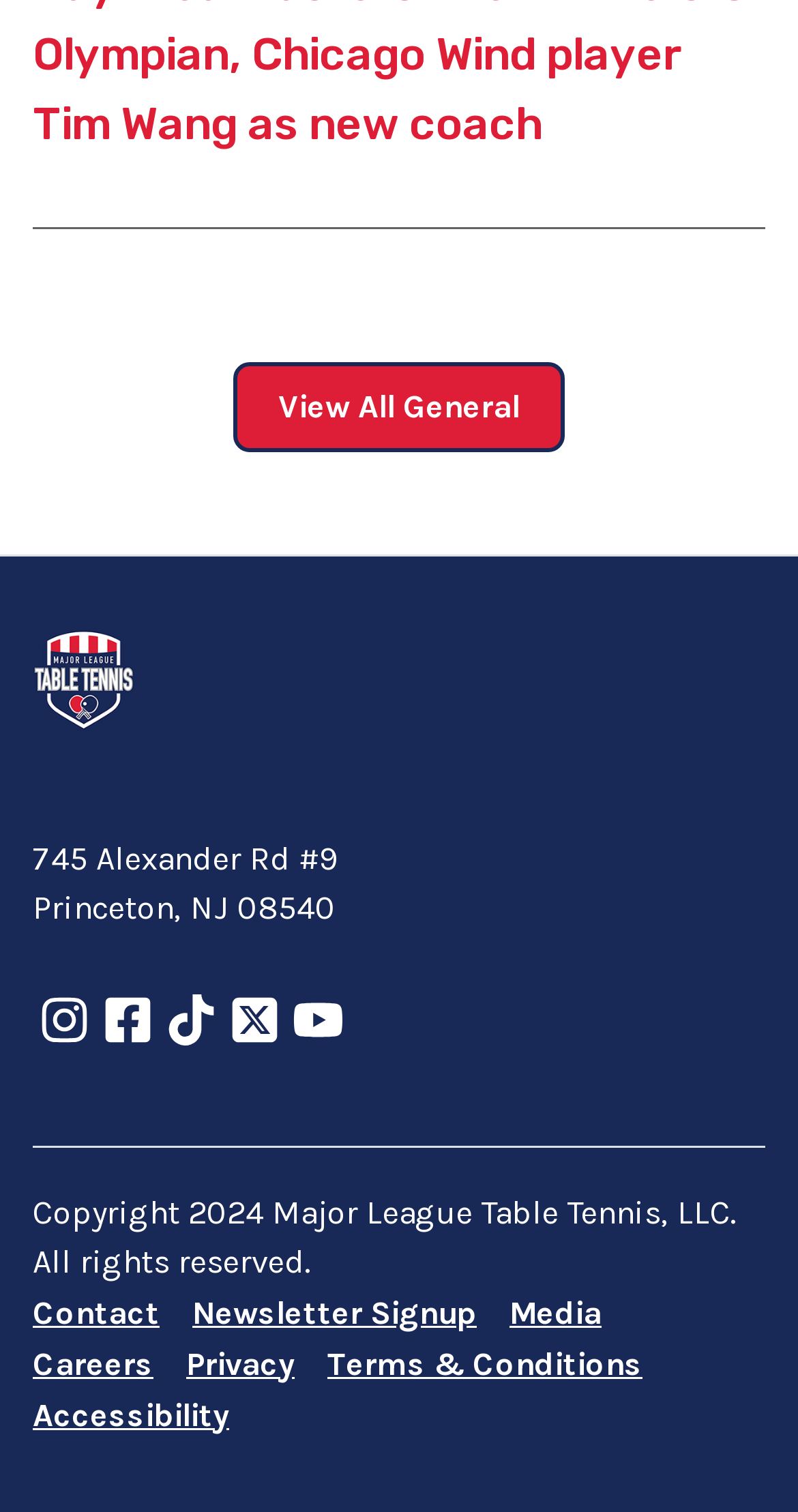Is there a logo image in the webpage?
Utilize the information in the image to give a detailed answer to the question.

I found an image element with ID 128, which is a child element of the link element with description 'Major League Table Tennis Logo'. This suggests that there is a logo image in the webpage.